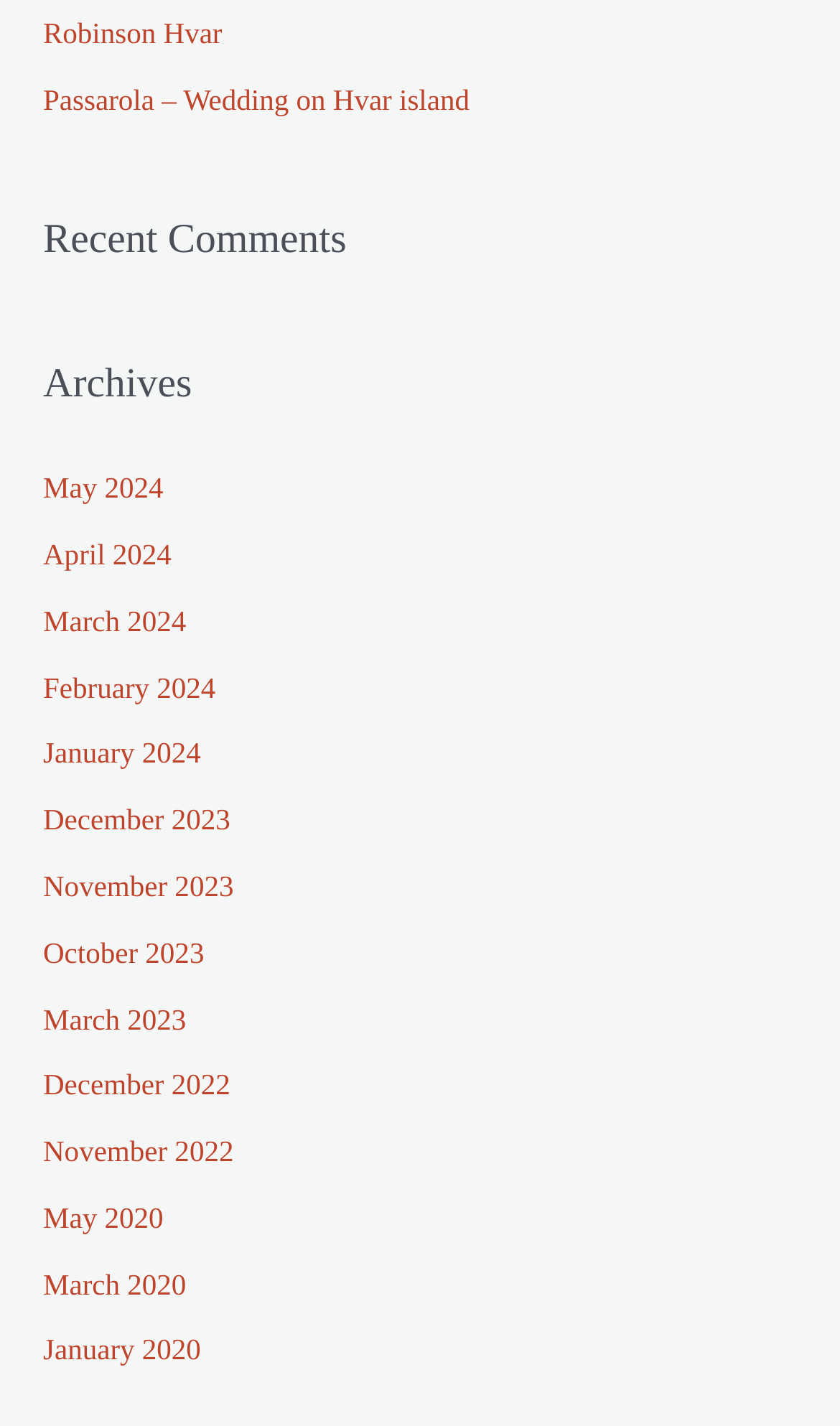Determine the bounding box for the HTML element described here: "December 2023". The coordinates should be given as [left, top, right, bottom] with each number being a float between 0 and 1.

[0.051, 0.564, 0.274, 0.586]